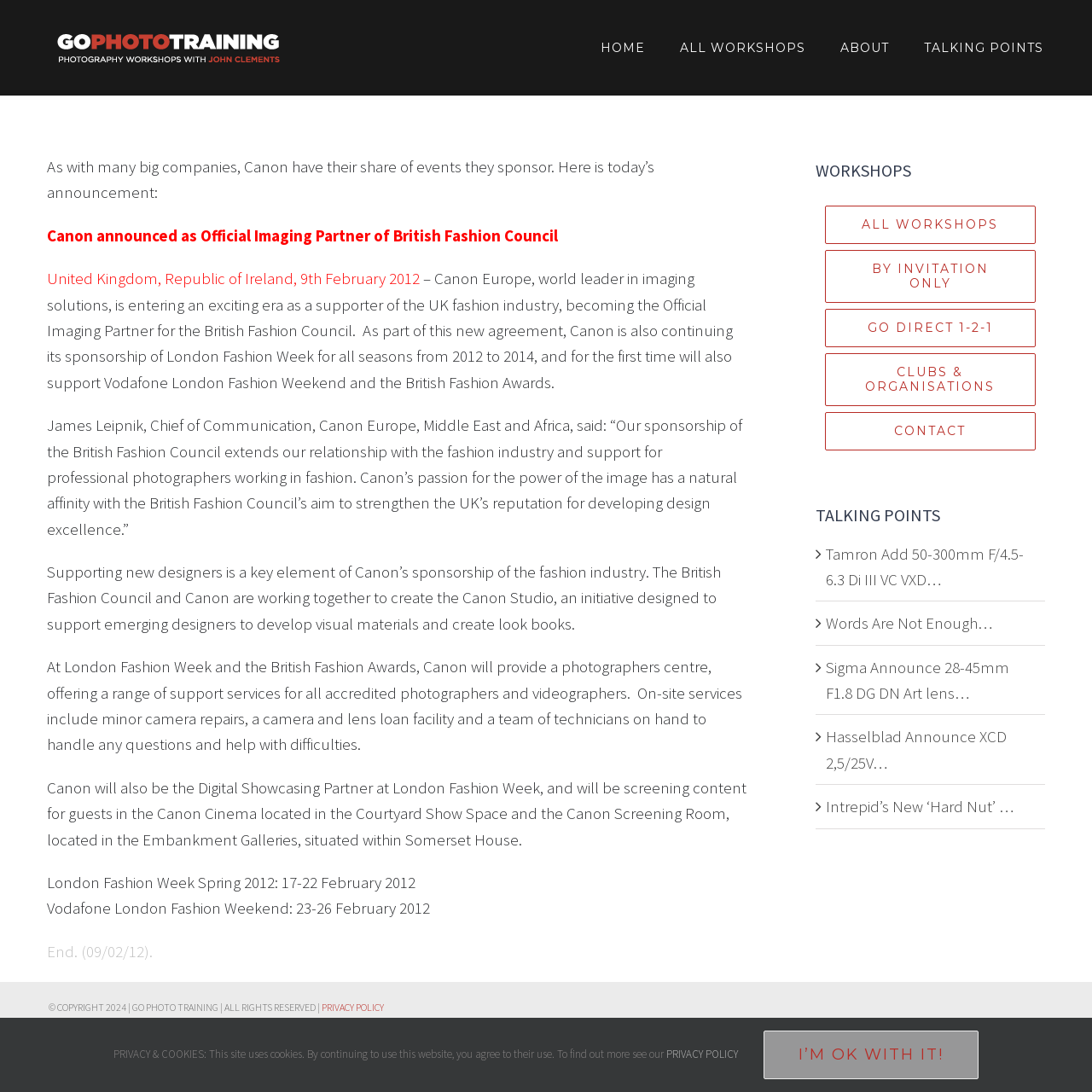Please identify the bounding box coordinates of the element that needs to be clicked to perform the following instruction: "Click the 'BLIPP DIGITAL' link".

[0.07, 0.931, 0.116, 0.939]